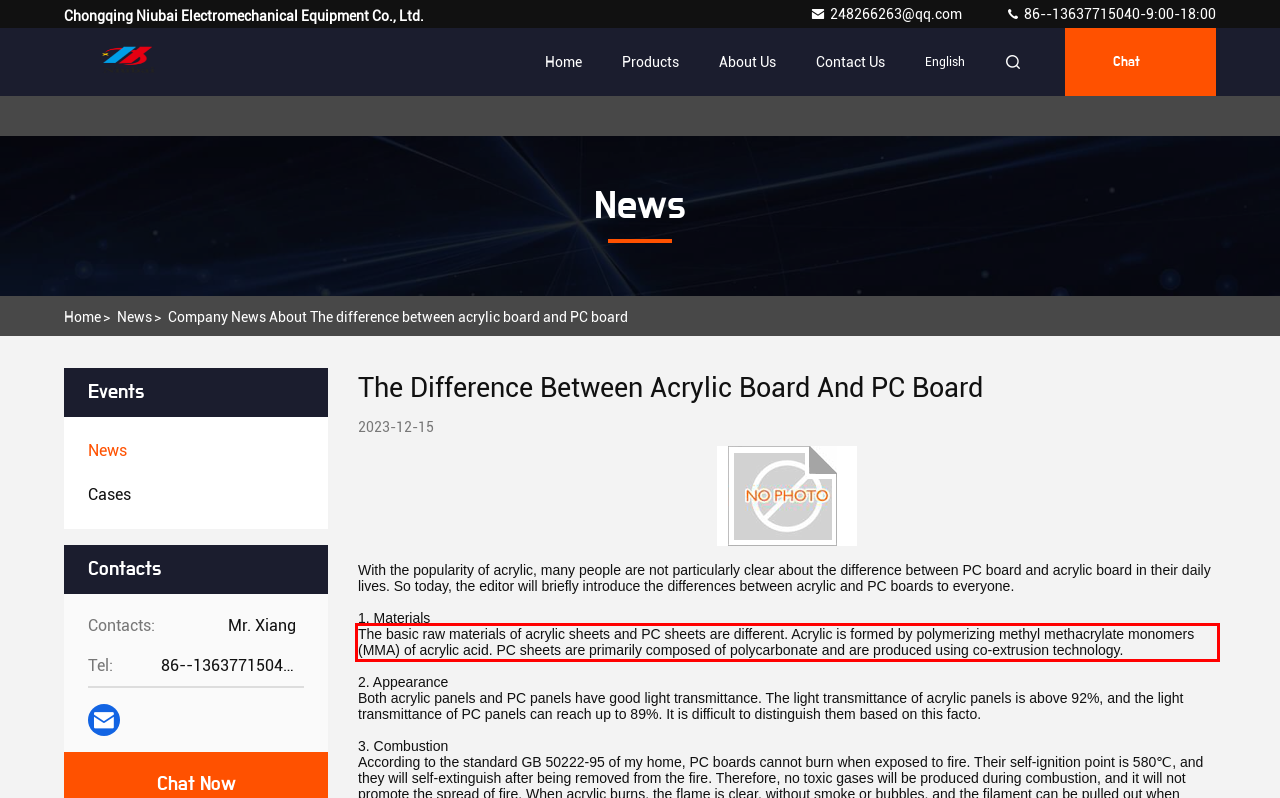You have a screenshot of a webpage with a UI element highlighted by a red bounding box. Use OCR to obtain the text within this highlighted area.

The basic raw materials of acrylic sheets and PC sheets are different. Acrylic is formed by polymerizing methyl methacrylate monomers (MMA) of acrylic acid. PC sheets are primarily composed of polycarbonate and are produced using co-extrusion technology.